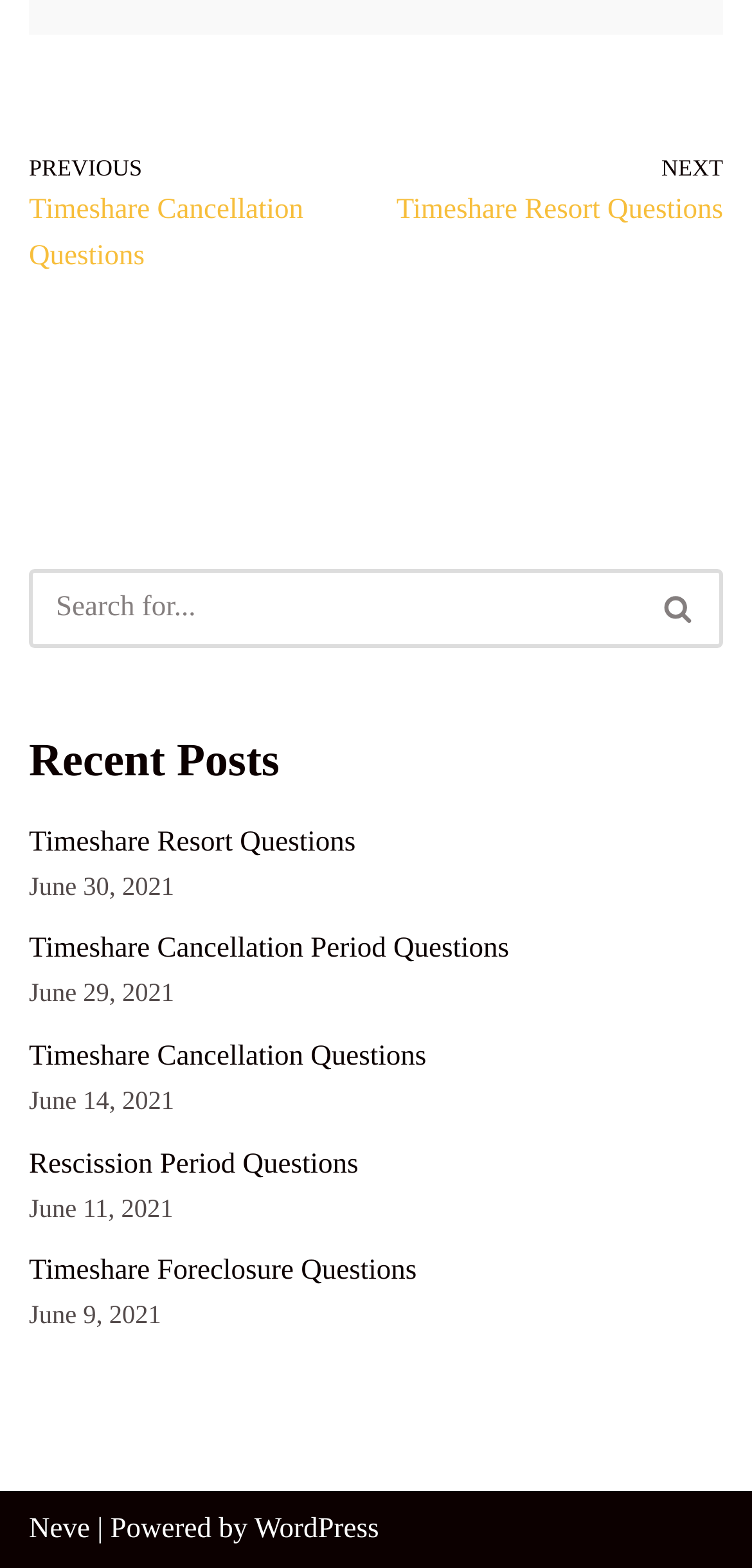Provide a thorough and detailed response to the question by examining the image: 
What is the platform used to power the website?

The website is powered by WordPress, as indicated by the link 'WordPress' at the bottom of the page, which suggests that the website is built using the WordPress platform.